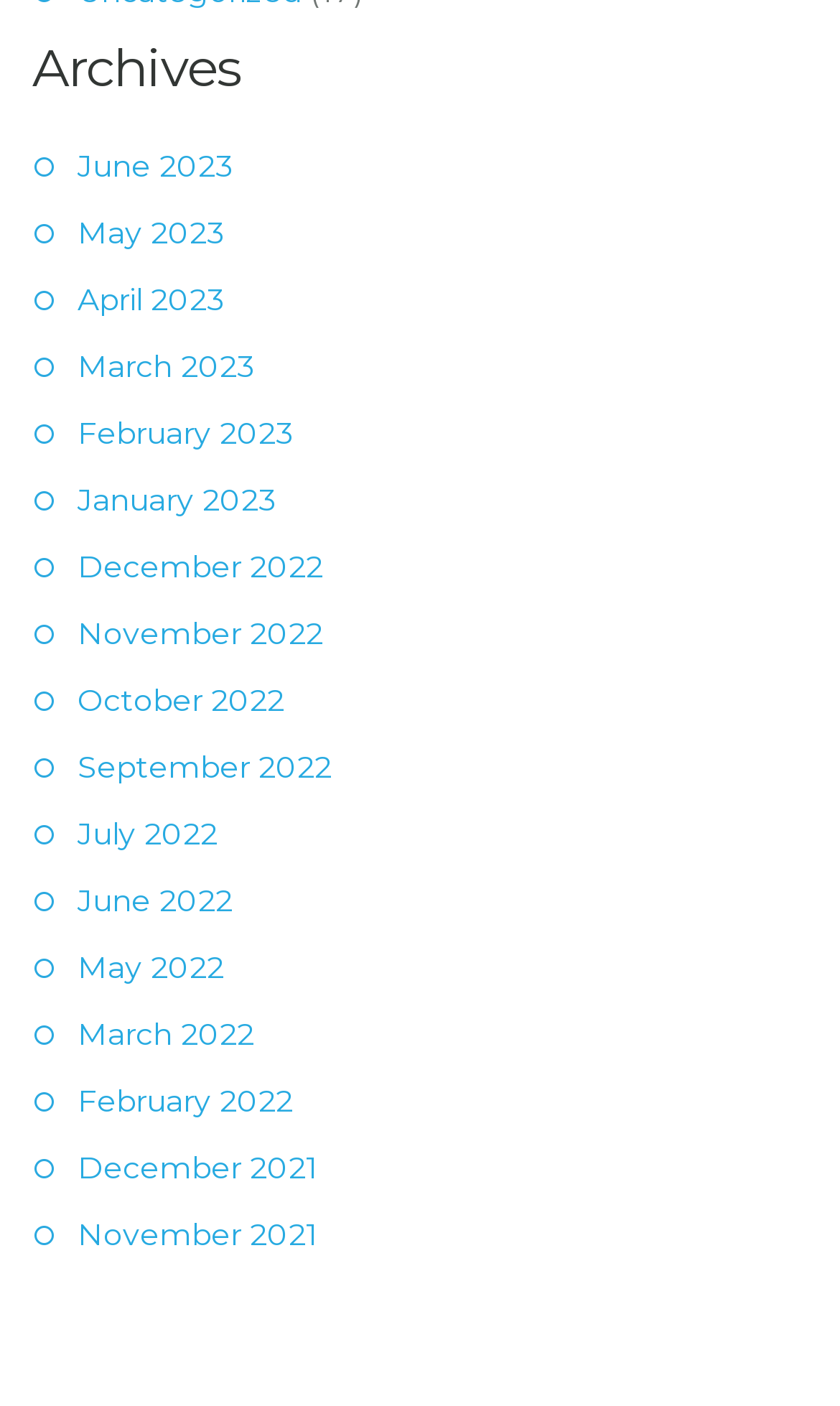Bounding box coordinates should be provided in the format (top-left x, top-left y, bottom-right x, bottom-right y) with all values between 0 and 1. Identify the bounding box for this UI element: July 2022

[0.092, 0.578, 0.259, 0.606]